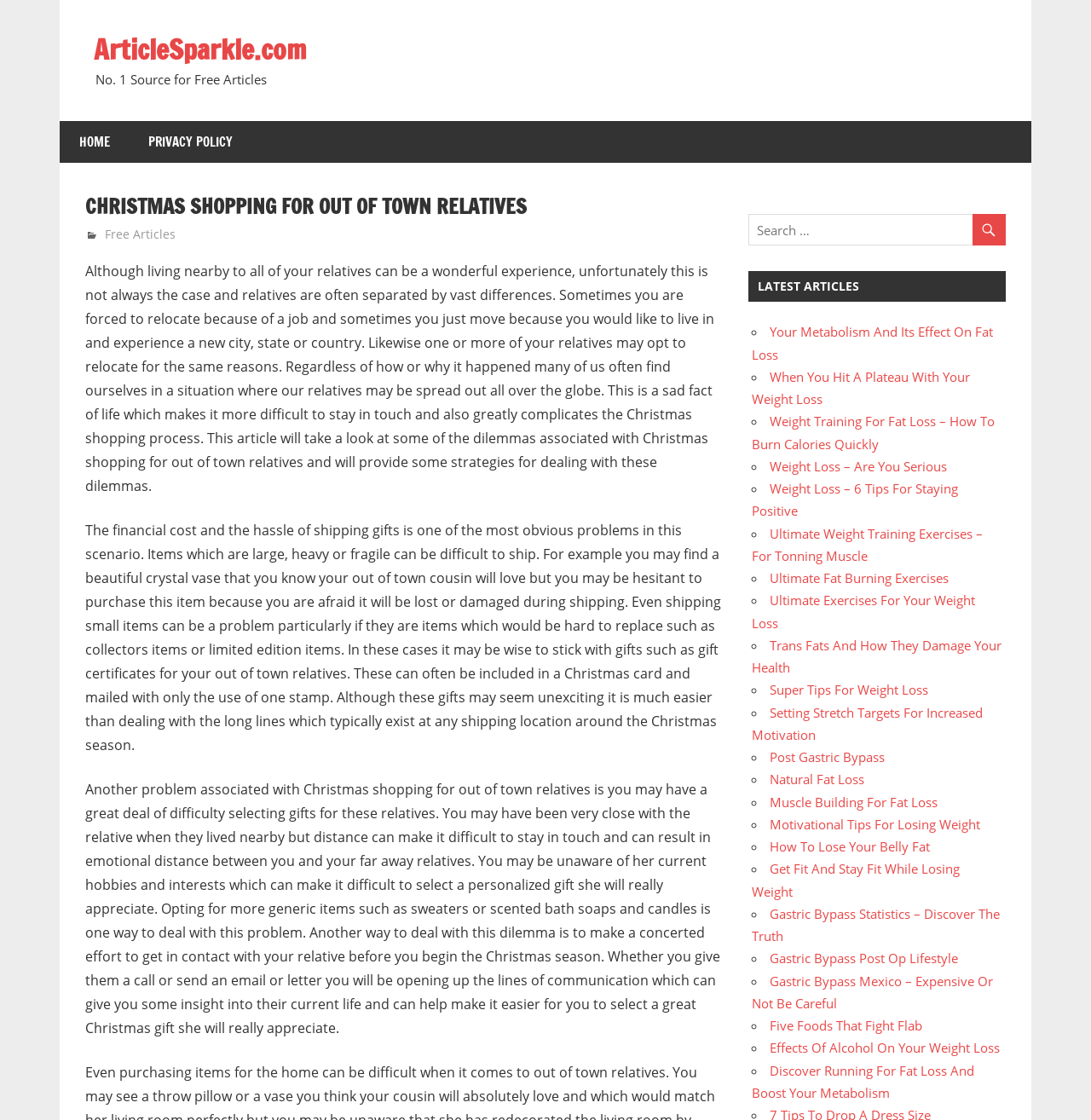Using the information in the image, give a detailed answer to the following question: What is a problem with shipping gifts?

According to the article, one of the problems with shipping gifts is that items may be lost or damaged during transportation, especially if they are large, heavy, or fragile.